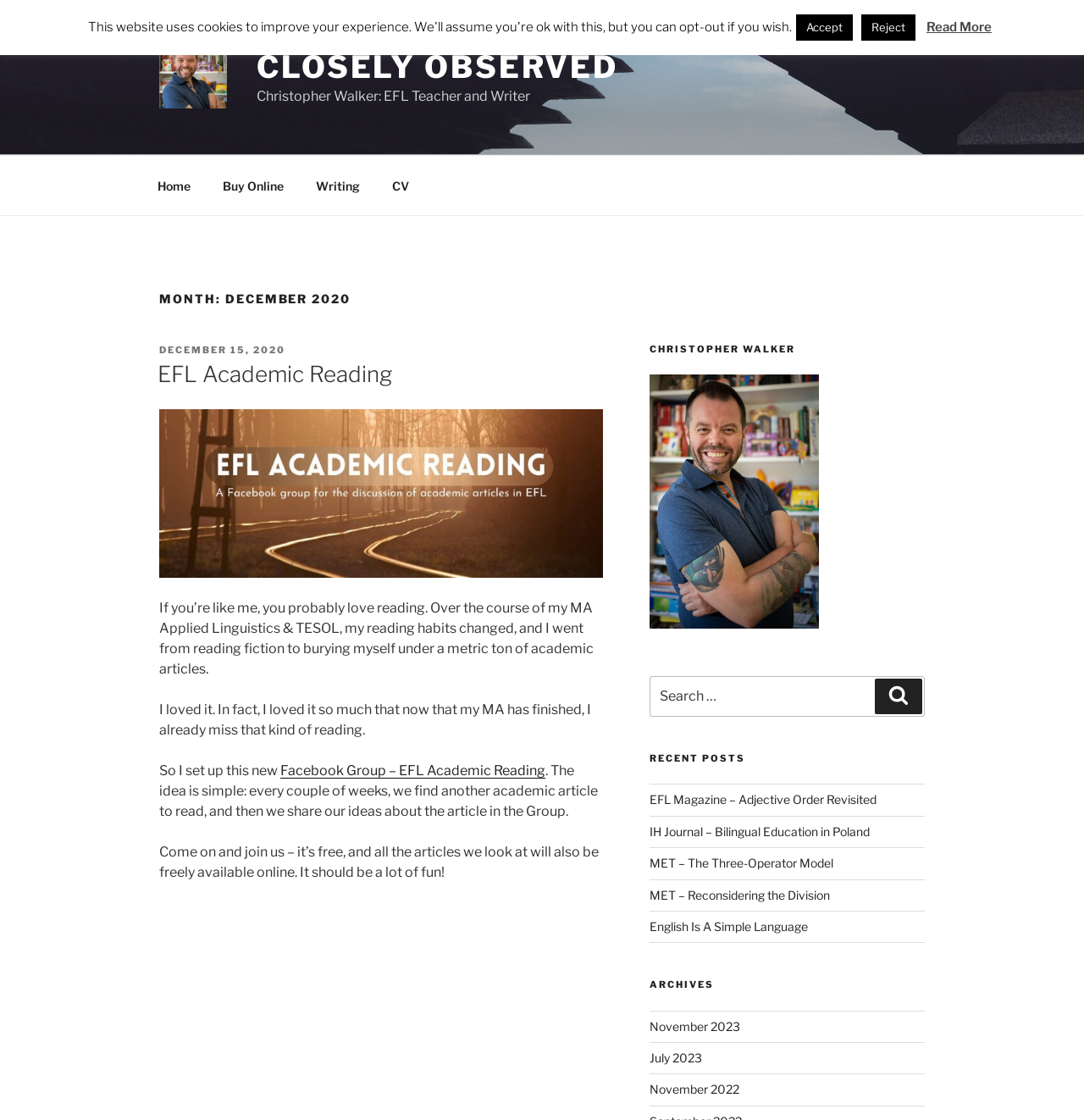Find the bounding box coordinates of the area that needs to be clicked in order to achieve the following instruction: "Search for something". The coordinates should be specified as four float numbers between 0 and 1, i.e., [left, top, right, bottom].

[0.599, 0.603, 0.853, 0.64]